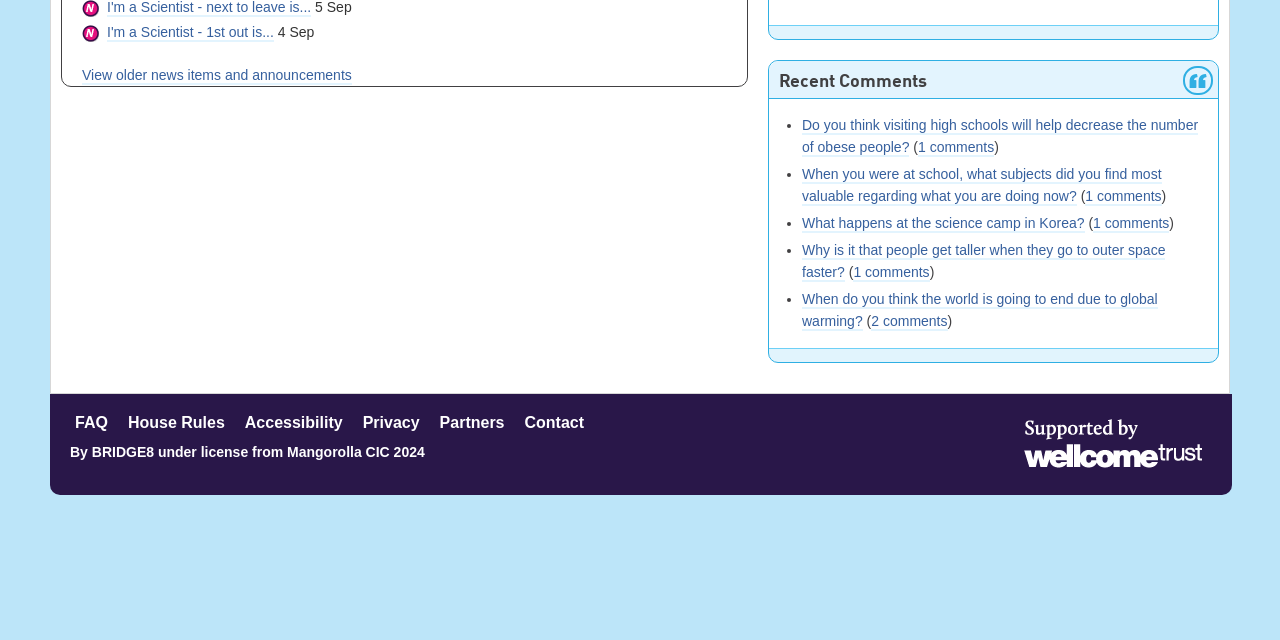Using the element description: "1 comments", determine the bounding box coordinates for the specified UI element. The coordinates should be four float numbers between 0 and 1, [left, top, right, bottom].

[0.854, 0.336, 0.914, 0.364]